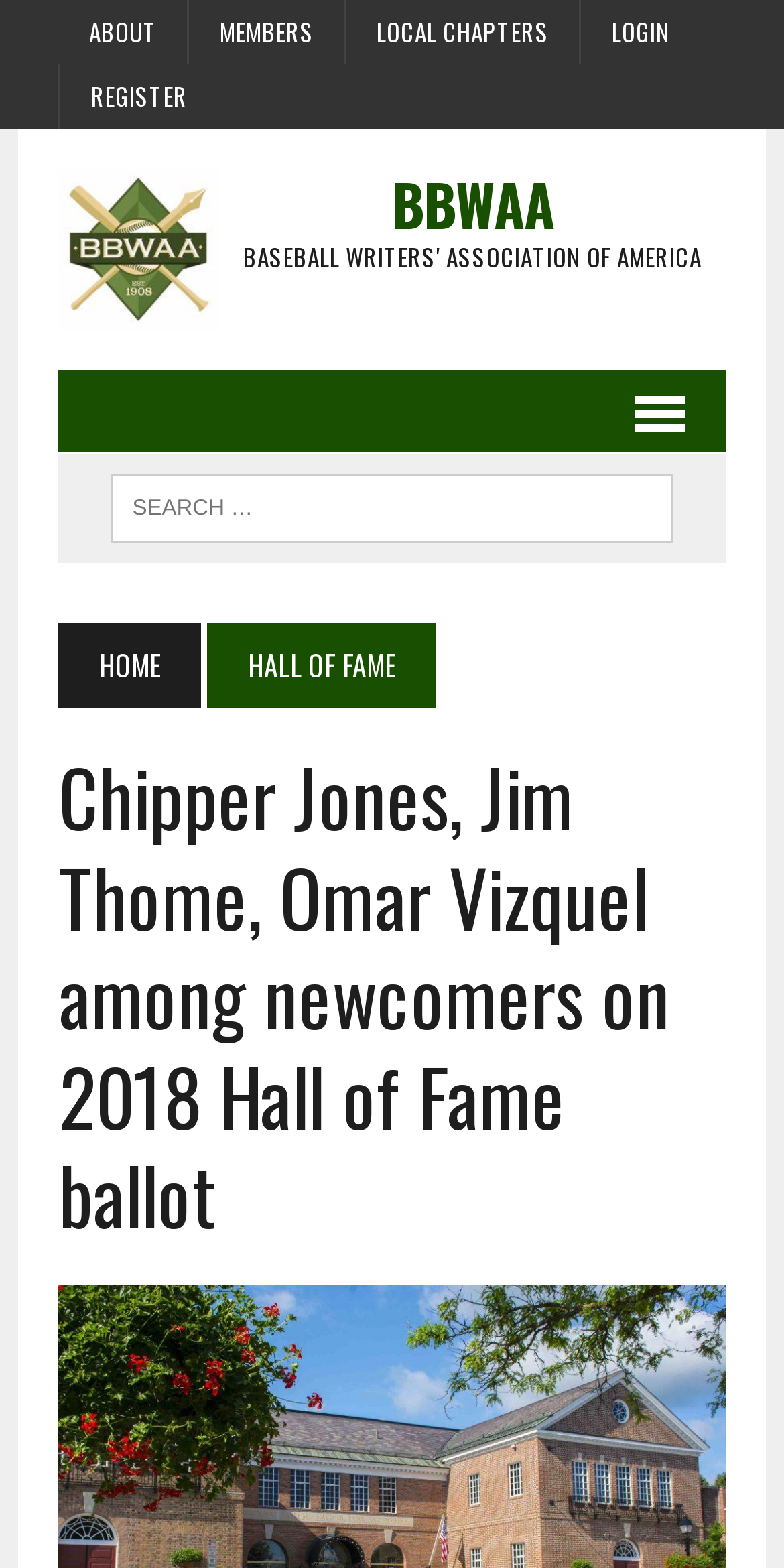Determine the bounding box coordinates of the clickable region to carry out the instruction: "go to HOME page".

[0.075, 0.397, 0.257, 0.452]